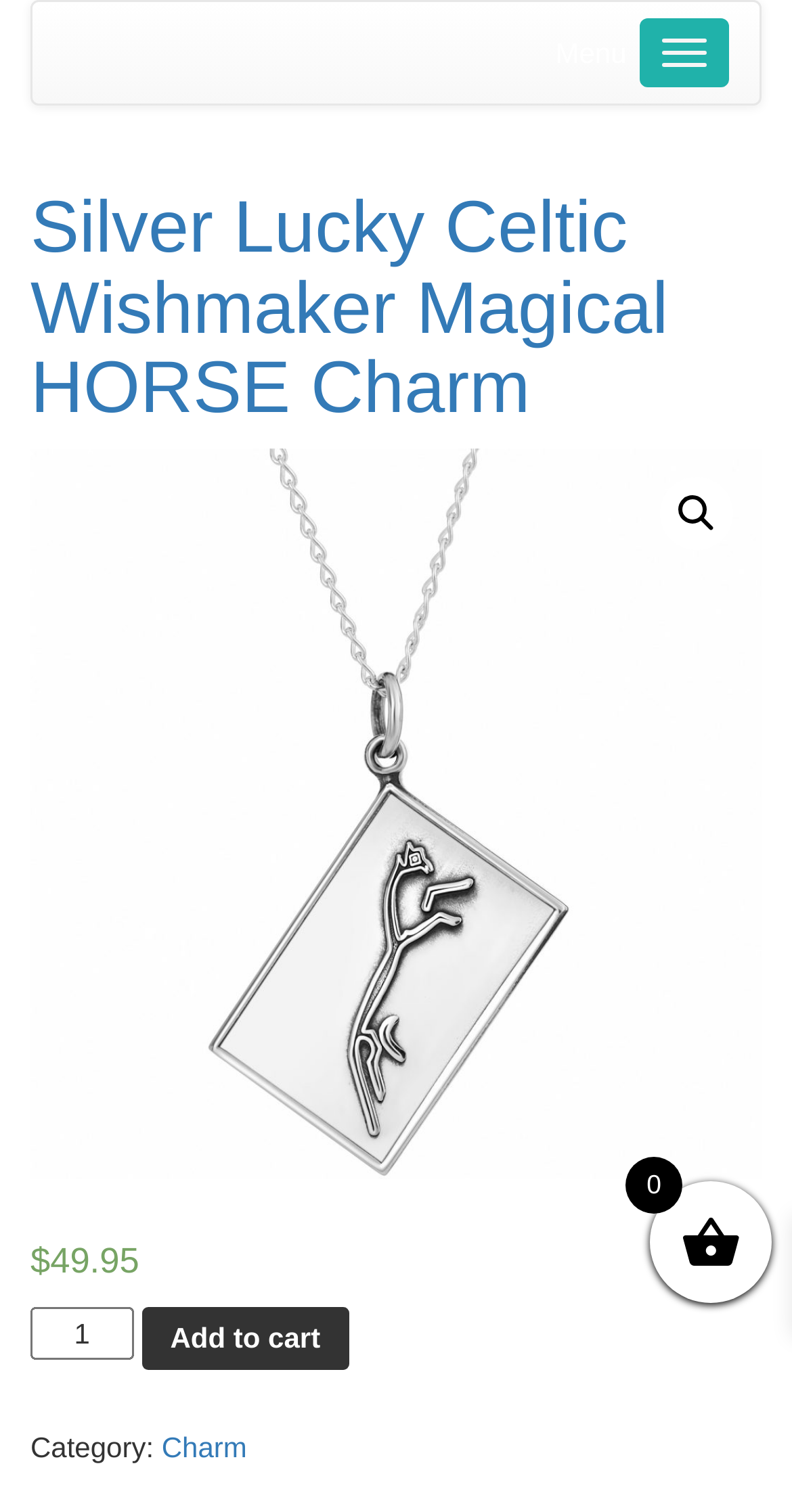Construct a comprehensive description capturing every detail on the webpage.

The webpage is about a product called "Silver Lucky Celtic Wishmaker Magical HORSE Charm" from Circle of Raphael USA. At the top left corner, there is a button to toggle navigation, labeled "Menu". Next to it, there is a header section that spans almost the entire width of the page, containing the product title in a large font. 

Below the header, there is a search icon, represented by a magnifying glass emoji, located at the top right corner. On the left side, there is a large image of the product, which is a silver horse charm. The image takes up most of the width of the page.

Underneath the image, there is a section displaying the product's price, "$49.95", in a smaller font. Next to the price, there is a quantity selector, allowing users to choose the number of charms they want to purchase. 

To the right of the quantity selector, there is an "Add to cart" button. At the very bottom of the page, there is a category label, "Category:", followed by a link to the "Charm" category.